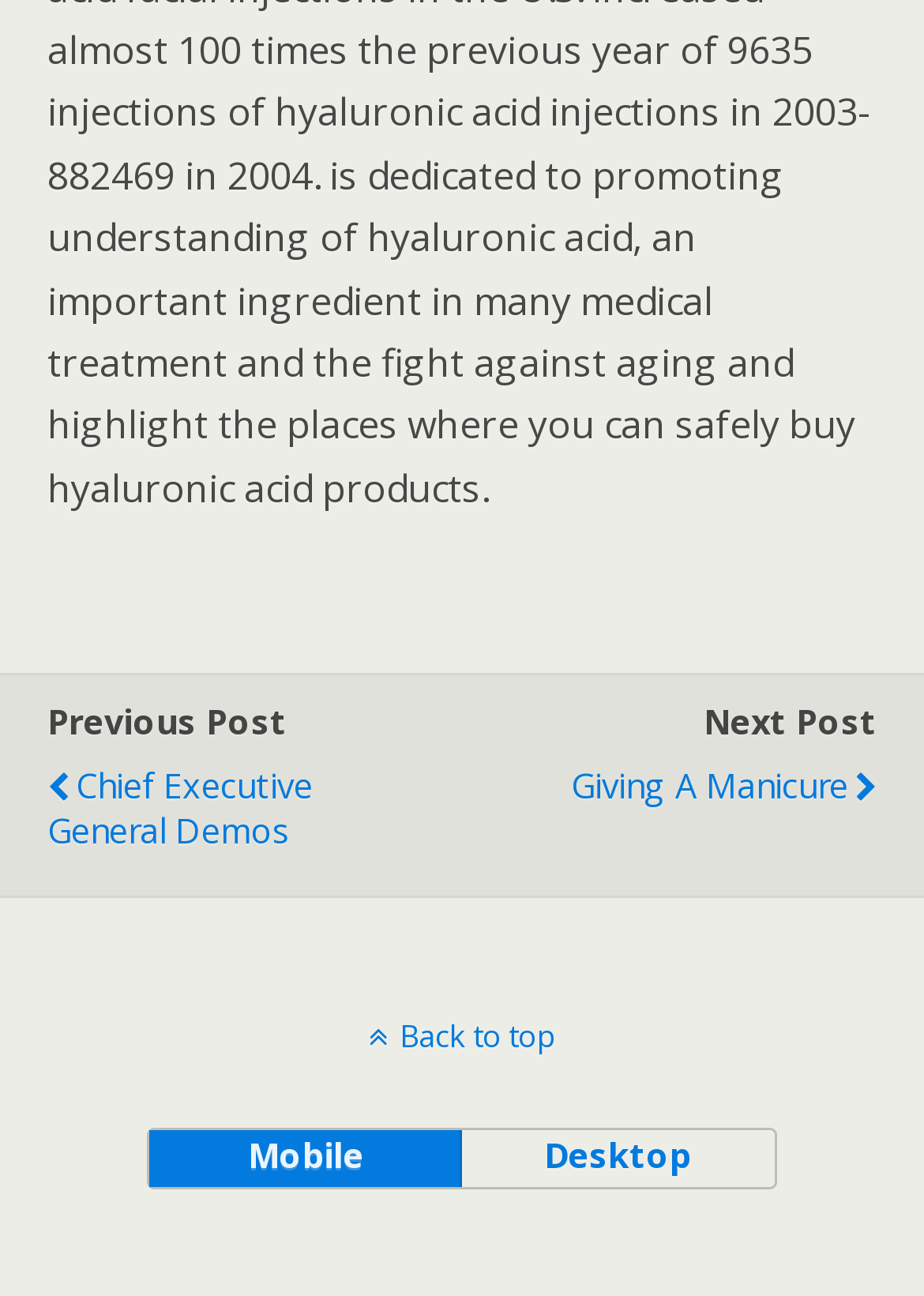Identify the bounding box for the UI element described as: "Chief Executive General Demos". The coordinates should be four float numbers between 0 and 1, i.e., [left, top, right, bottom].

[0.051, 0.574, 0.491, 0.673]